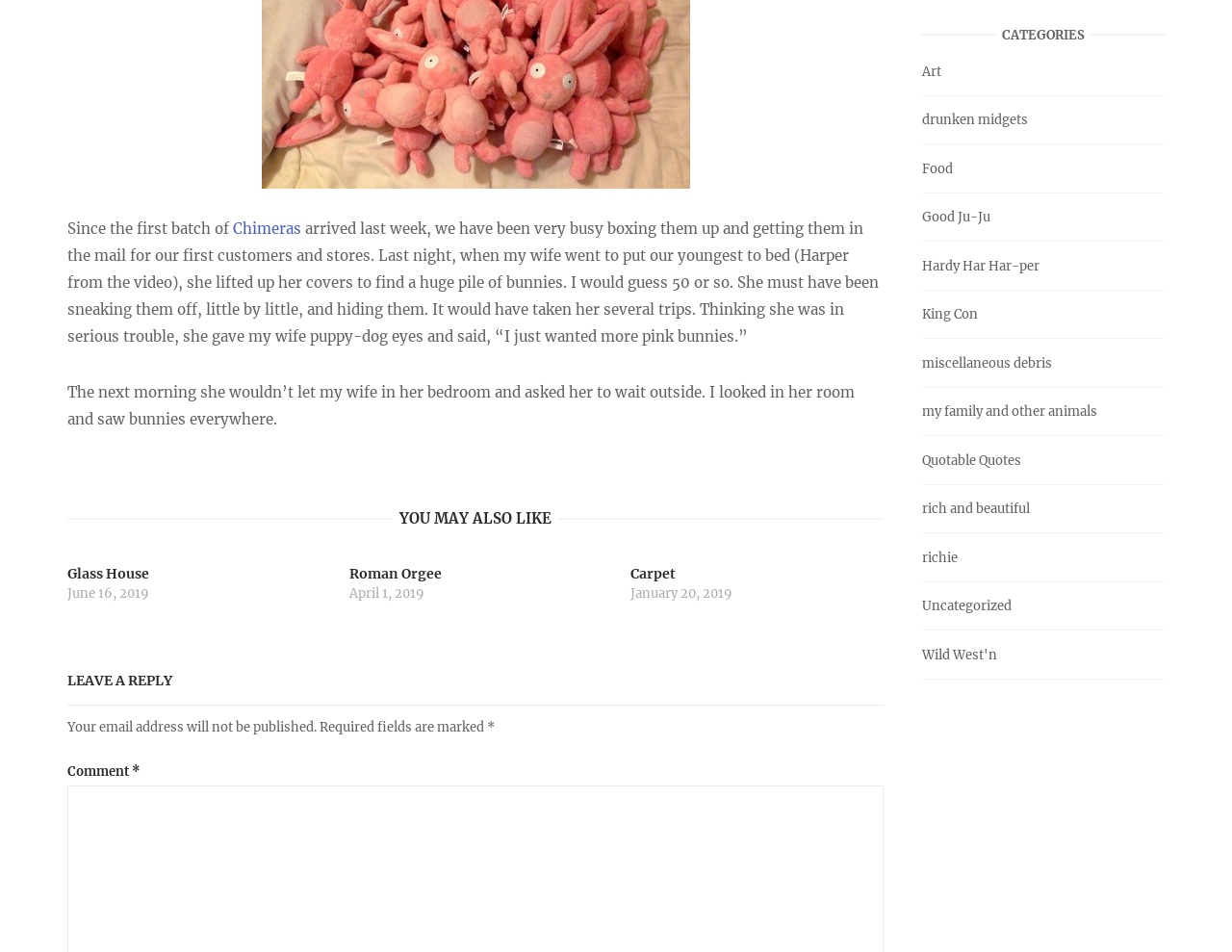Locate the UI element described by richie and provide its bounding box coordinates. Use the format (top-left x, top-left y, bottom-right x, bottom-right y) with all values as floating point numbers between 0 and 1.

[0.748, 0.577, 0.777, 0.594]